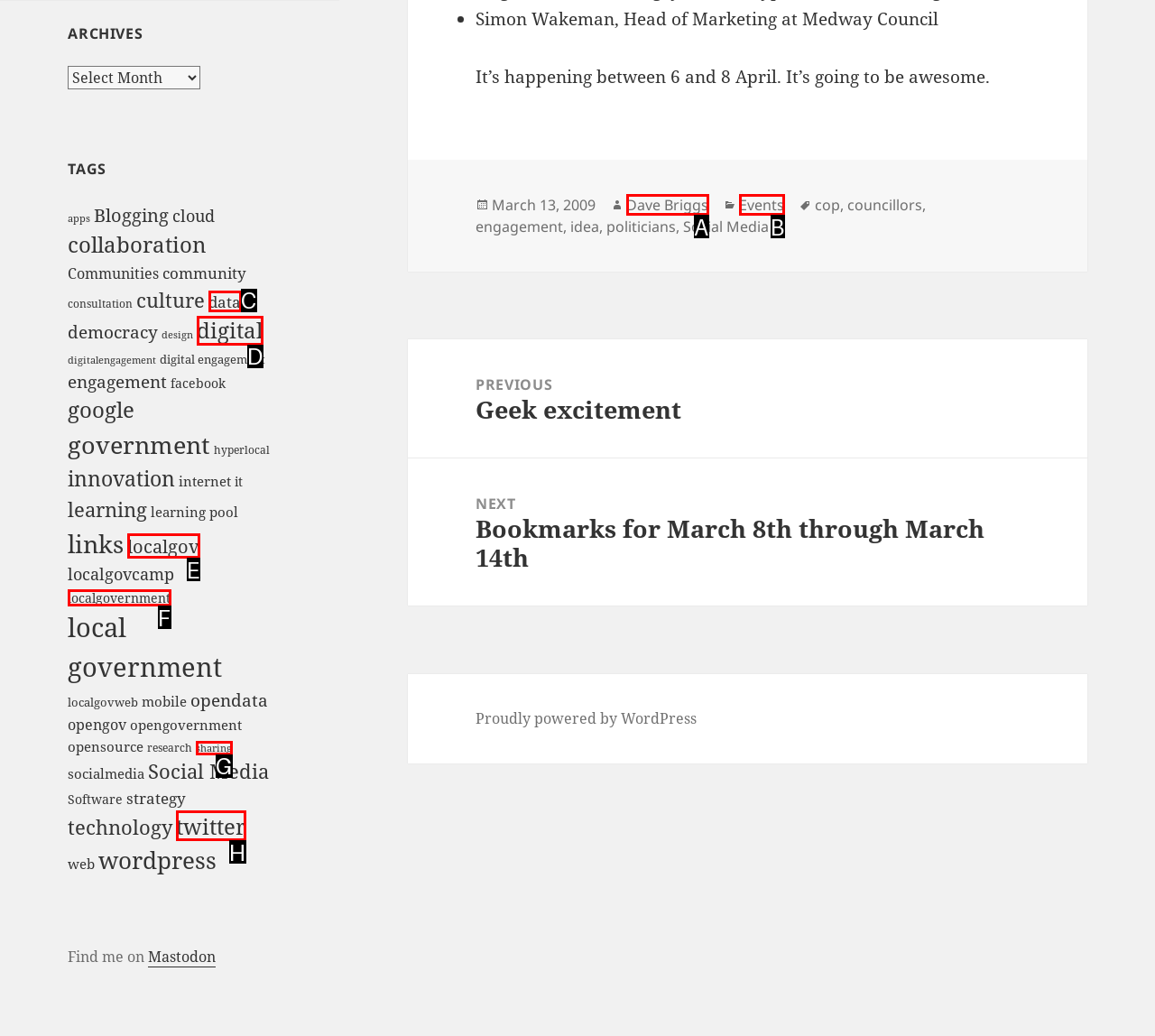Tell me which one HTML element best matches the description: localgov
Answer with the option's letter from the given choices directly.

E